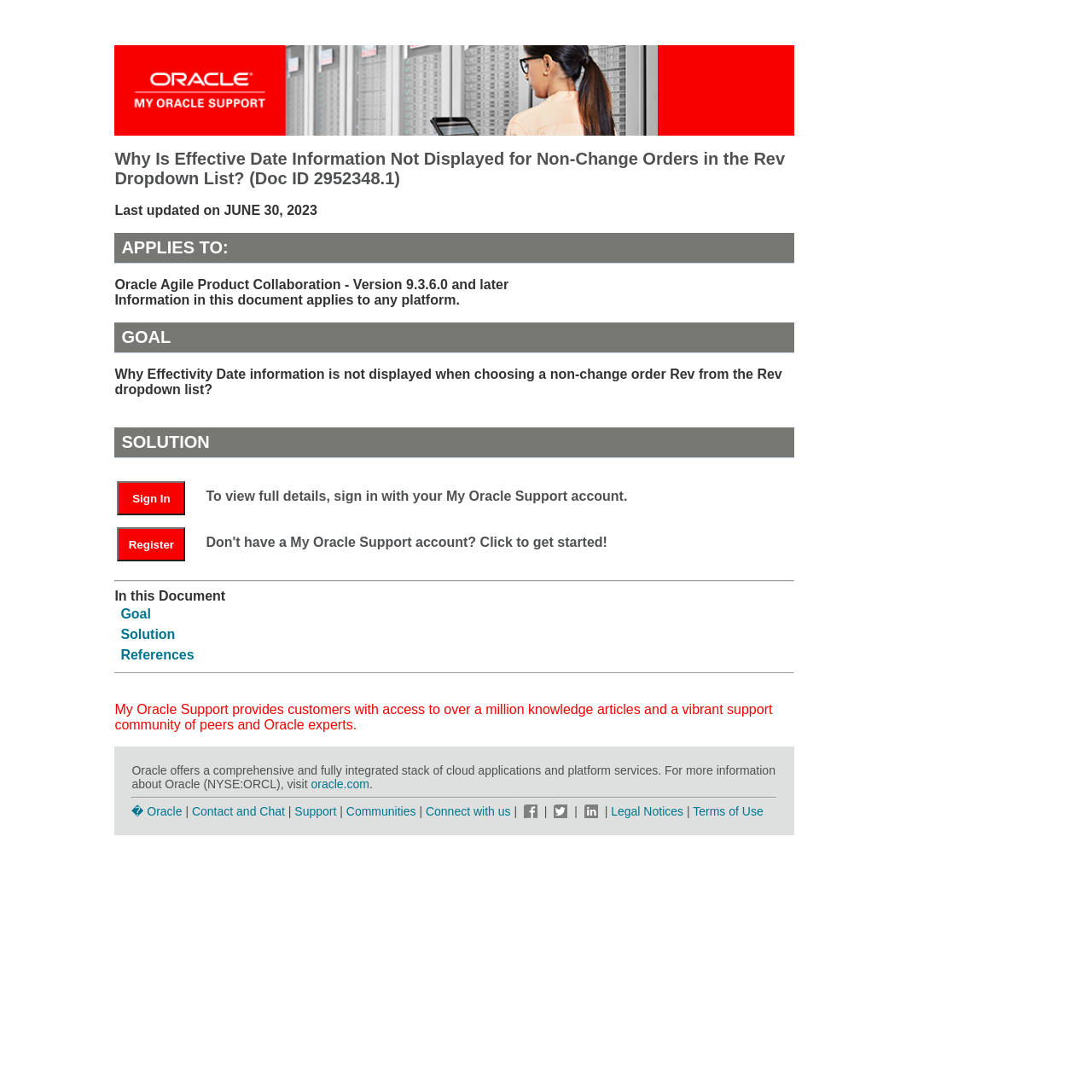Please find the bounding box coordinates for the clickable element needed to perform this instruction: "Click Solution".

[0.11, 0.574, 0.16, 0.587]